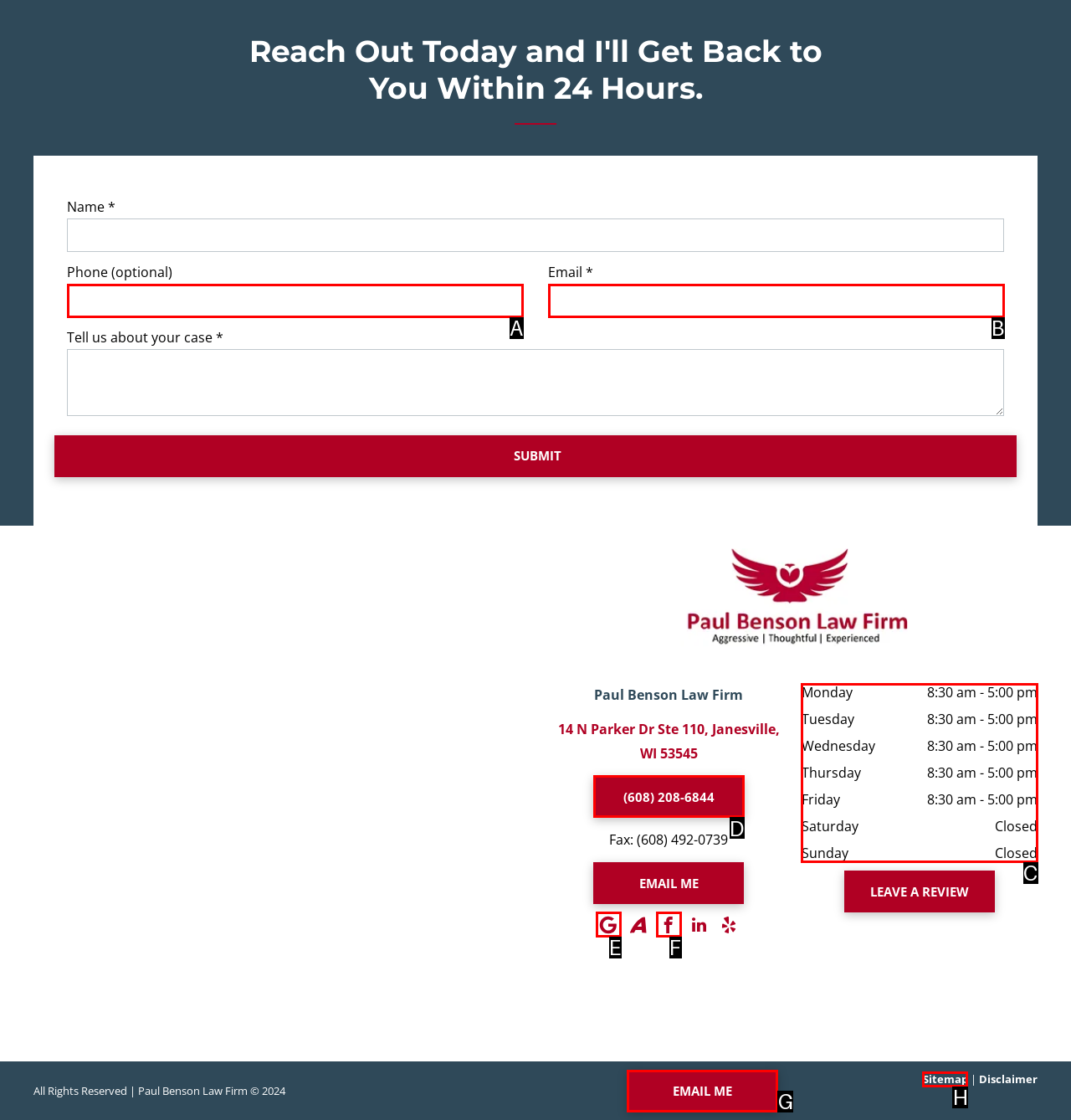Select the letter associated with the UI element you need to click to perform the following action: View the law firm's business hours
Reply with the correct letter from the options provided.

C